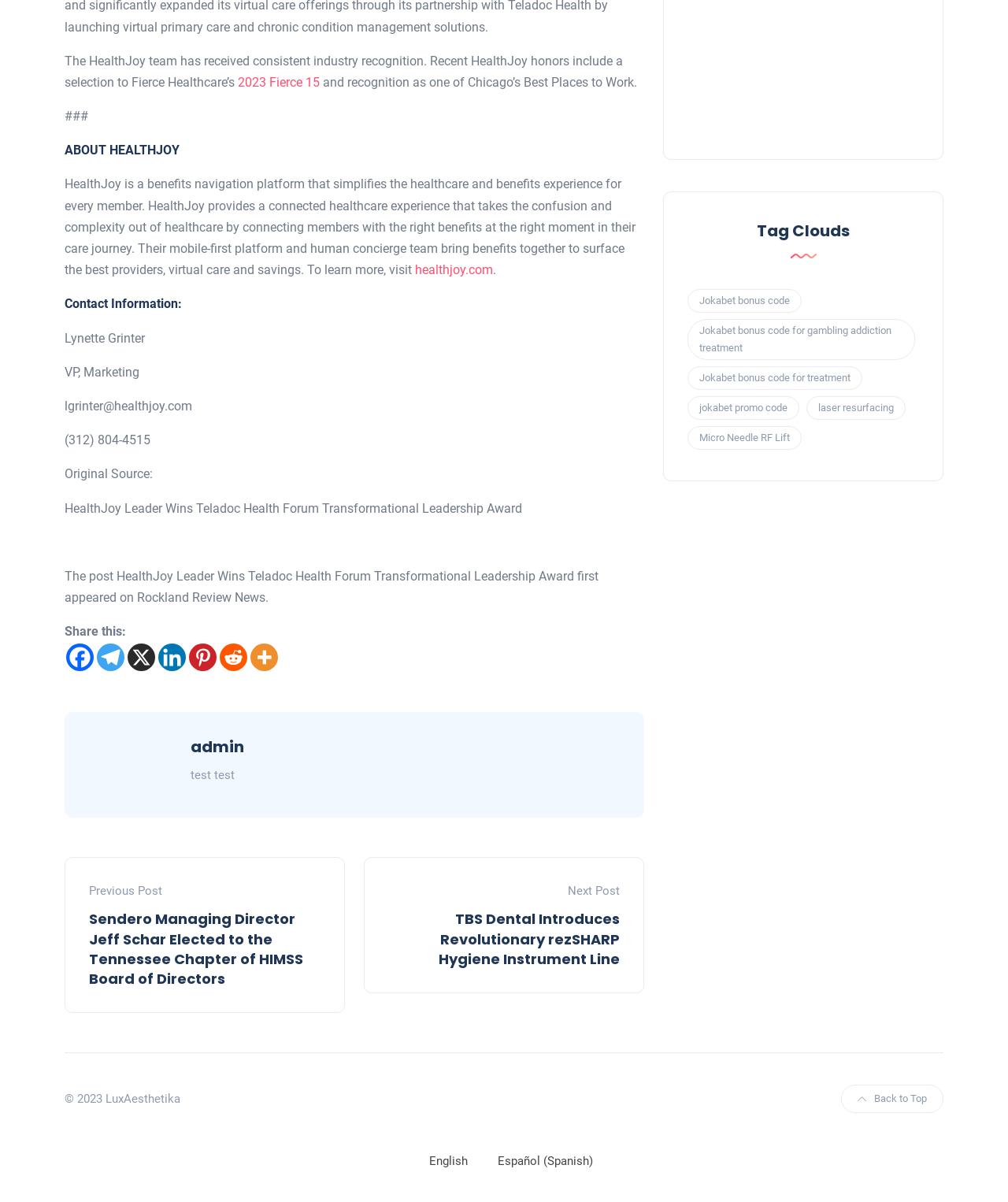Can you show the bounding box coordinates of the region to click on to complete the task described in the instruction: "Share this on Facebook"?

[0.066, 0.536, 0.093, 0.559]